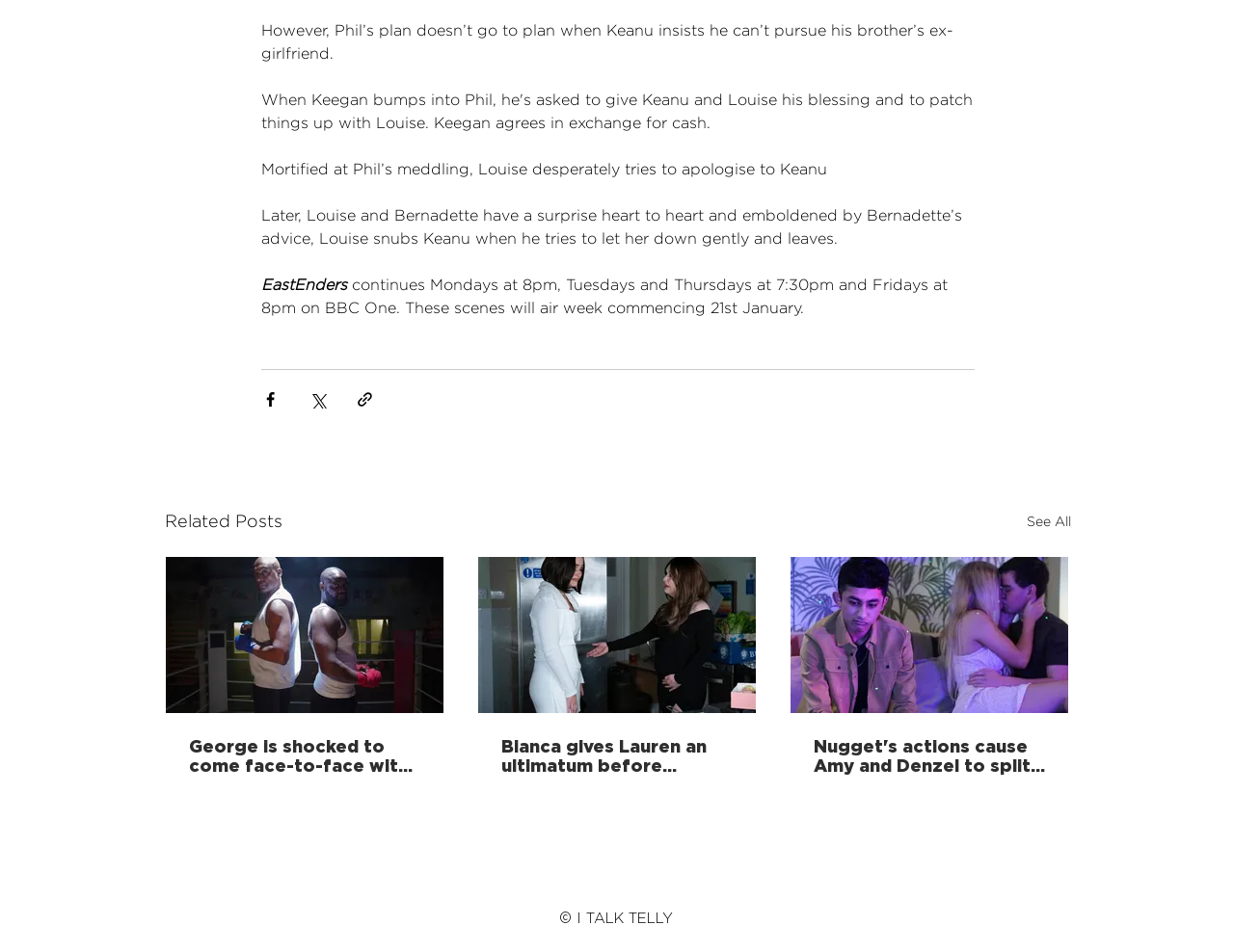Please indicate the bounding box coordinates of the element's region to be clicked to achieve the instruction: "Read related post about George and Junior". Provide the coordinates as four float numbers between 0 and 1, i.e., [left, top, right, bottom].

[0.153, 0.773, 0.341, 0.814]